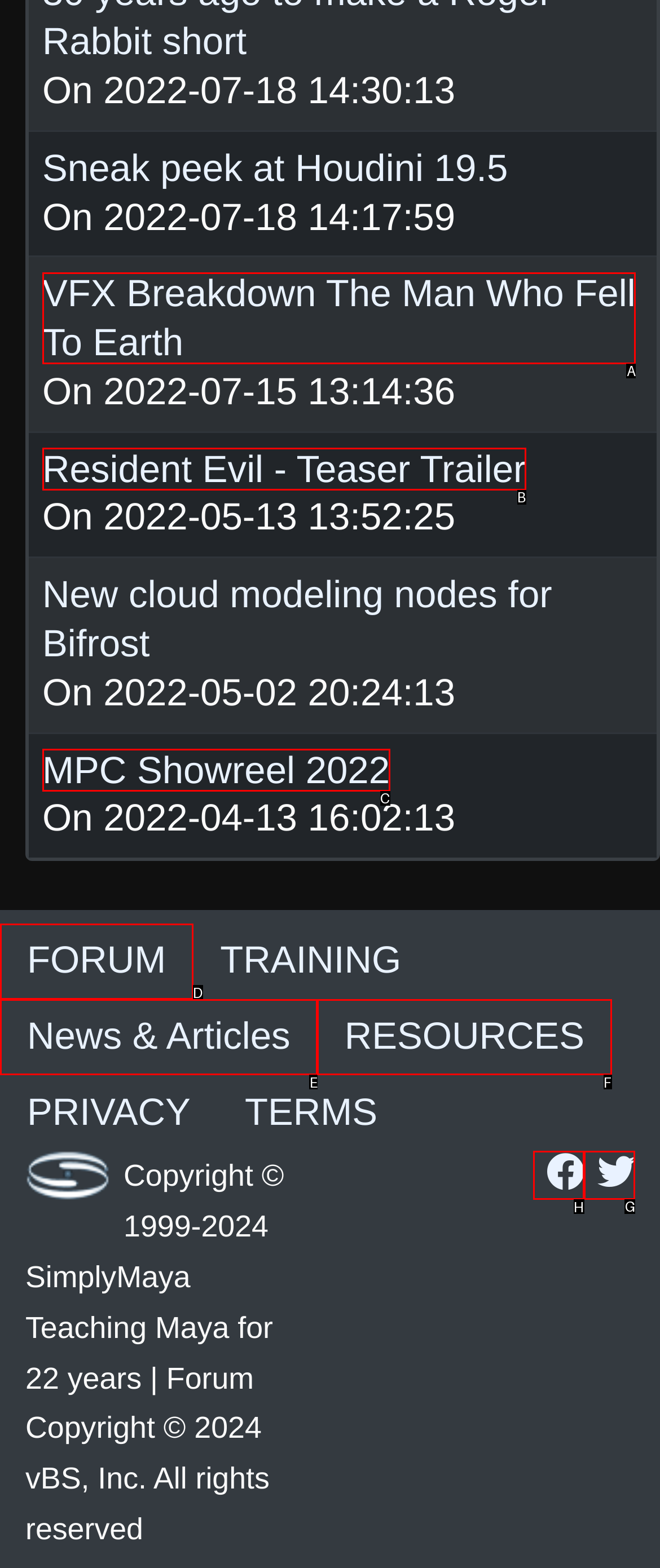Determine the appropriate lettered choice for the task: Click on the '#innovation' link. Reply with the correct letter.

None